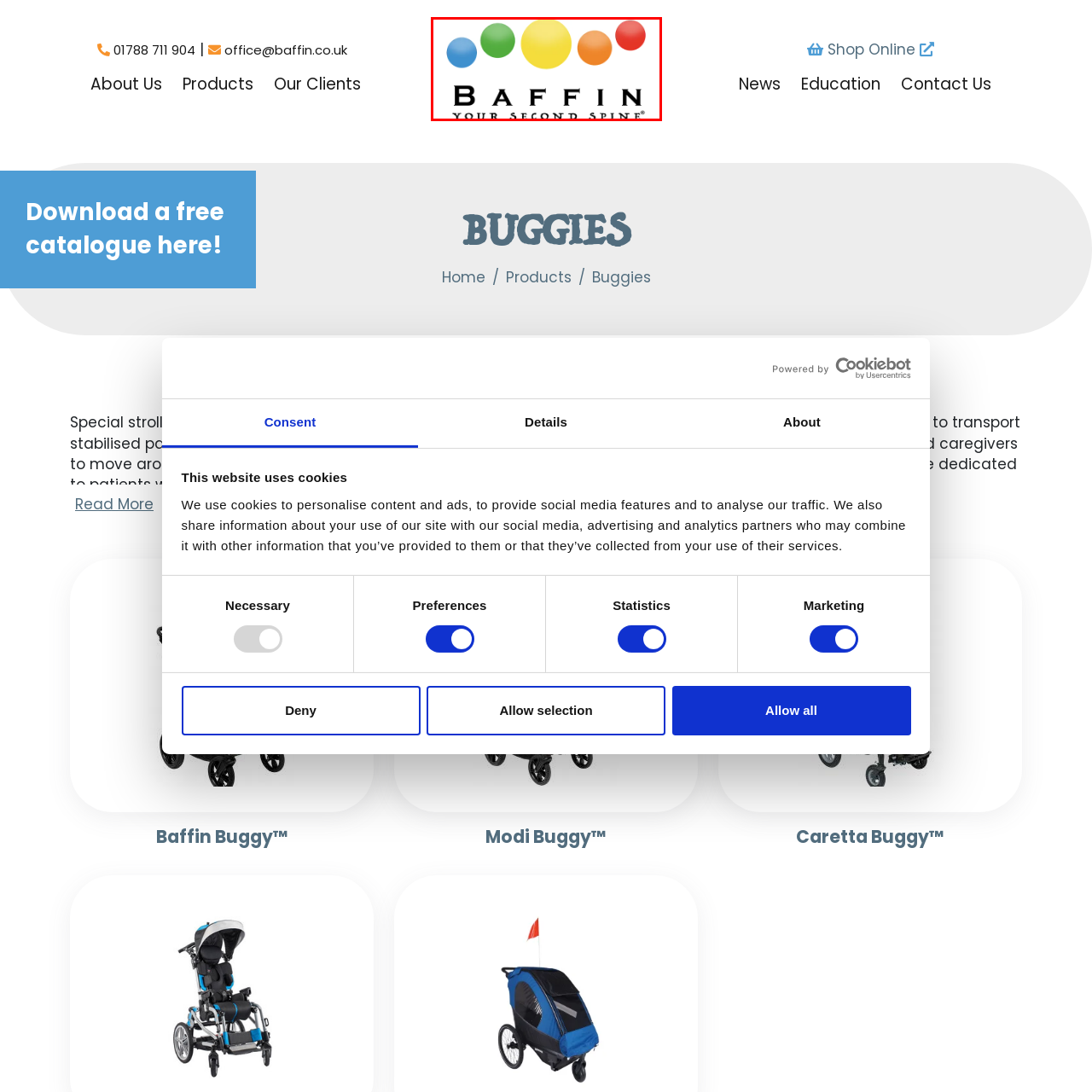Refer to the image contained within the red box, How many colorful circles are above the brand name?
 Provide your response as a single word or phrase.

Five